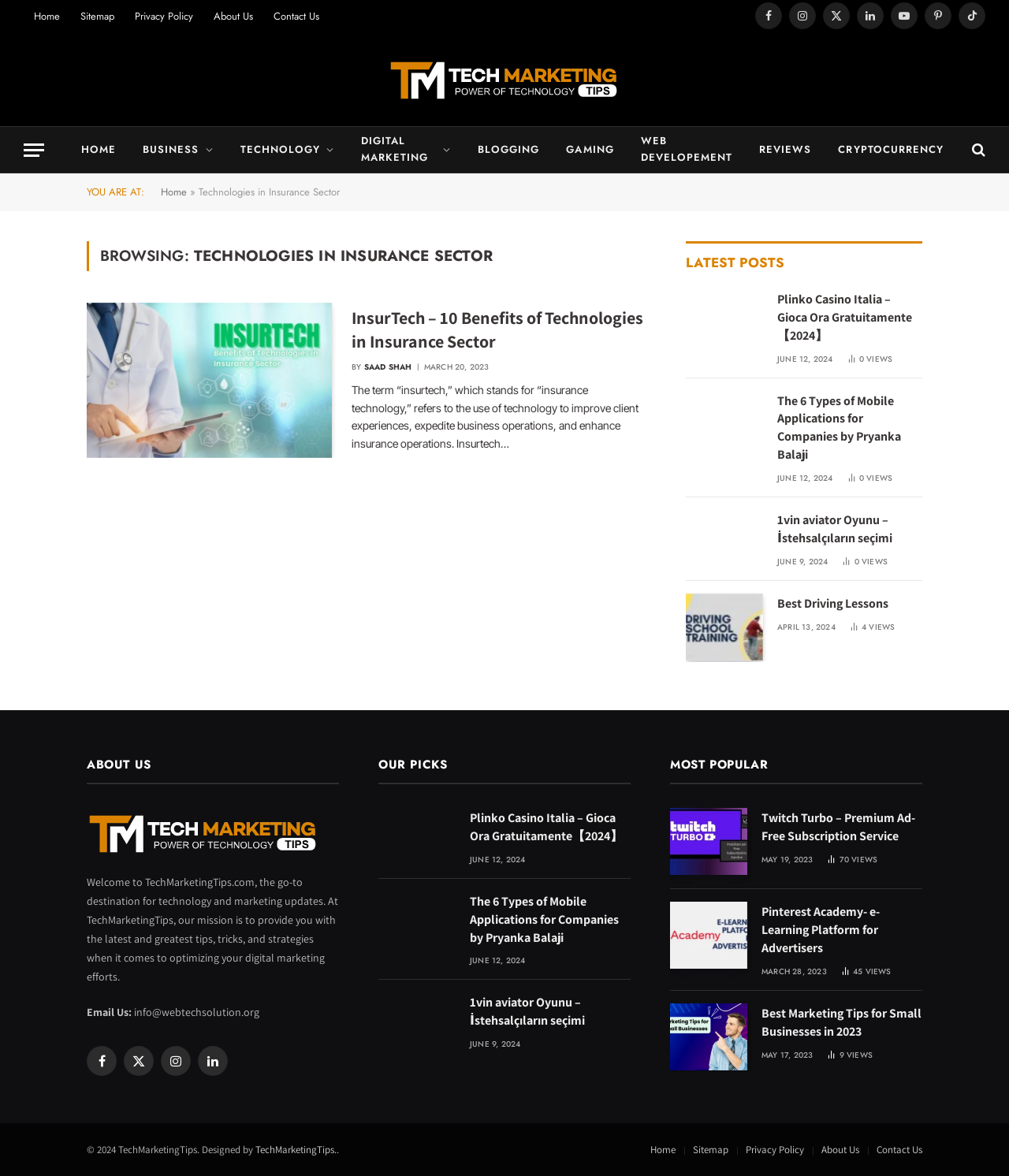Please locate and retrieve the main header text of the webpage.

BROWSING: TECHNOLOGIES IN INSURANCE SECTOR